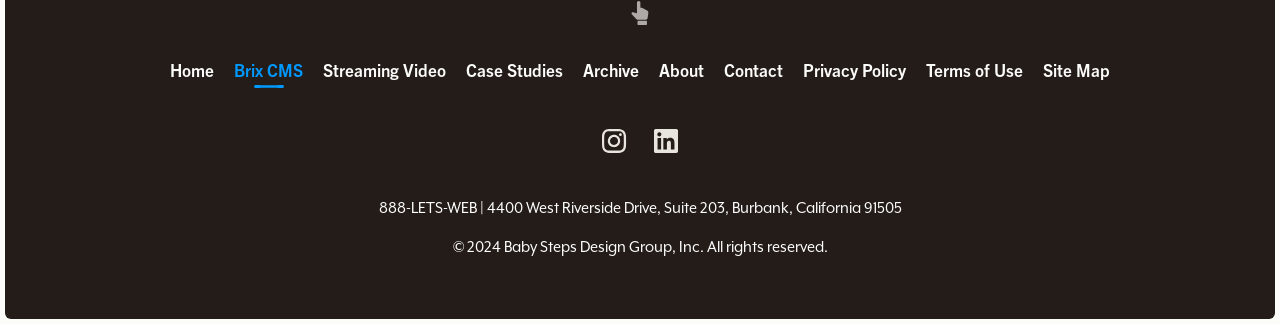Based on the image, provide a detailed response to the question:
How many social media links are on the webpage?

I counted the number of social media links on the webpage, and there are 2 links: 'Baby Steps on Instagram' and 'Baby Steps on Linked In'.